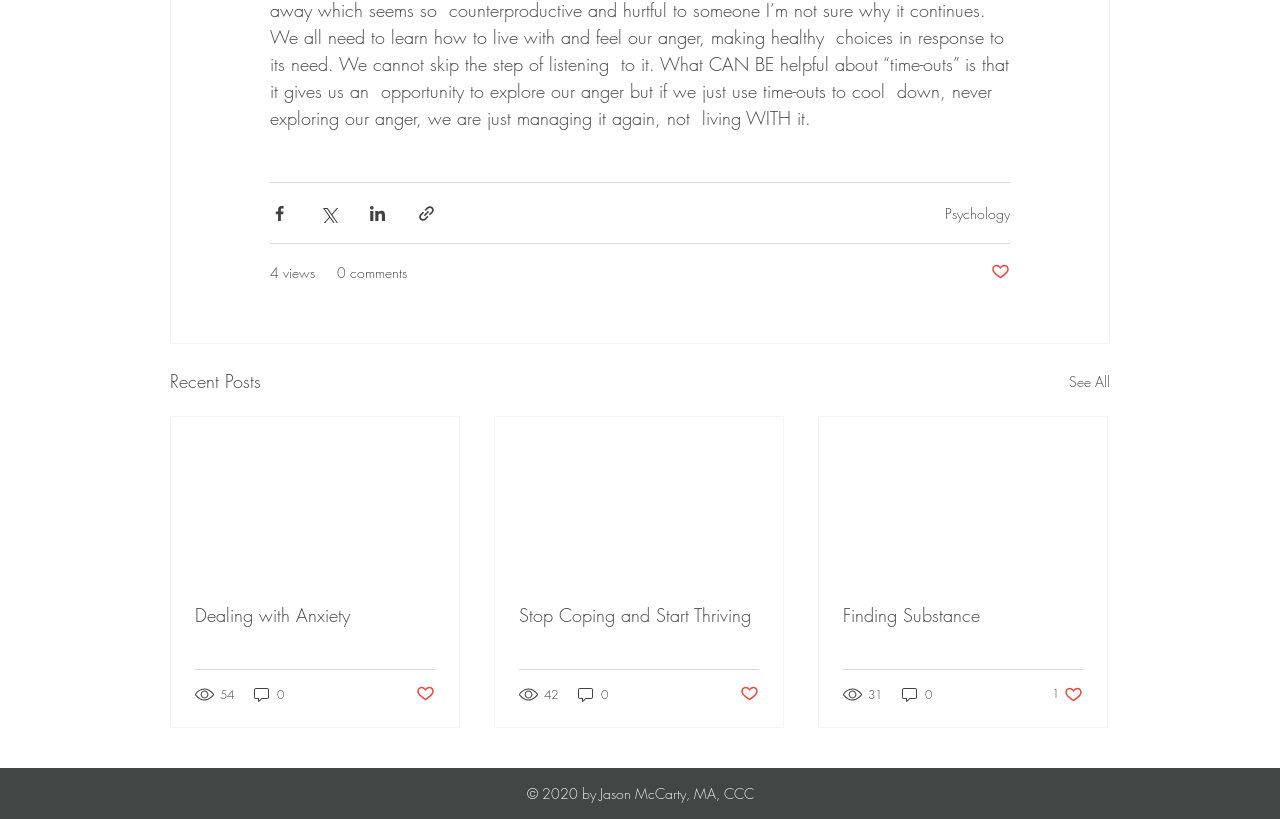Determine the bounding box coordinates of the UI element described below. Use the format (top-left x, top-left y, bottom-right x, bottom-right y) with floating point numbers between 0 and 1: Stop Coping and Start Thriving

[0.405, 0.736, 0.593, 0.766]